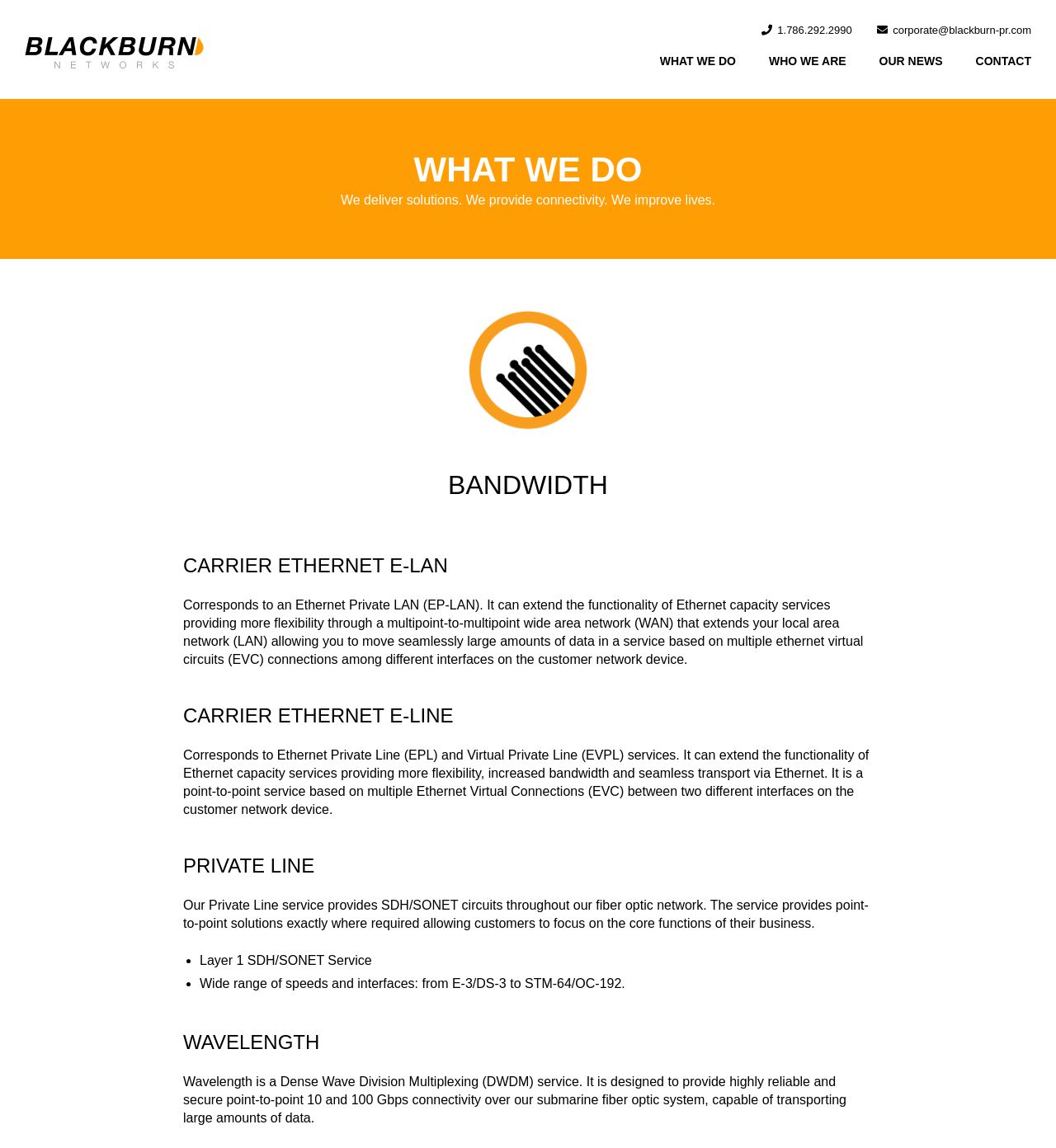From the webpage screenshot, identify the region described by parent_node: WHAT WE DO. Provide the bounding box coordinates as (top-left x, top-left y, bottom-right x, bottom-right y), with each value being a floating point number between 0 and 1.

[0.023, 0.022, 0.193, 0.065]